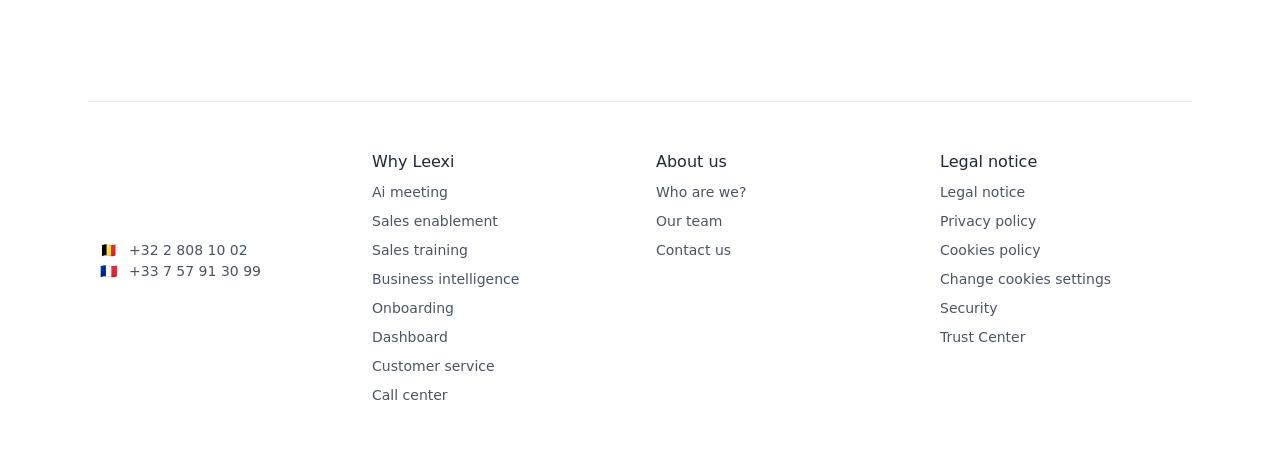Use a single word or phrase to answer the question:
What is the last link in the 'About us' section?

Contact us